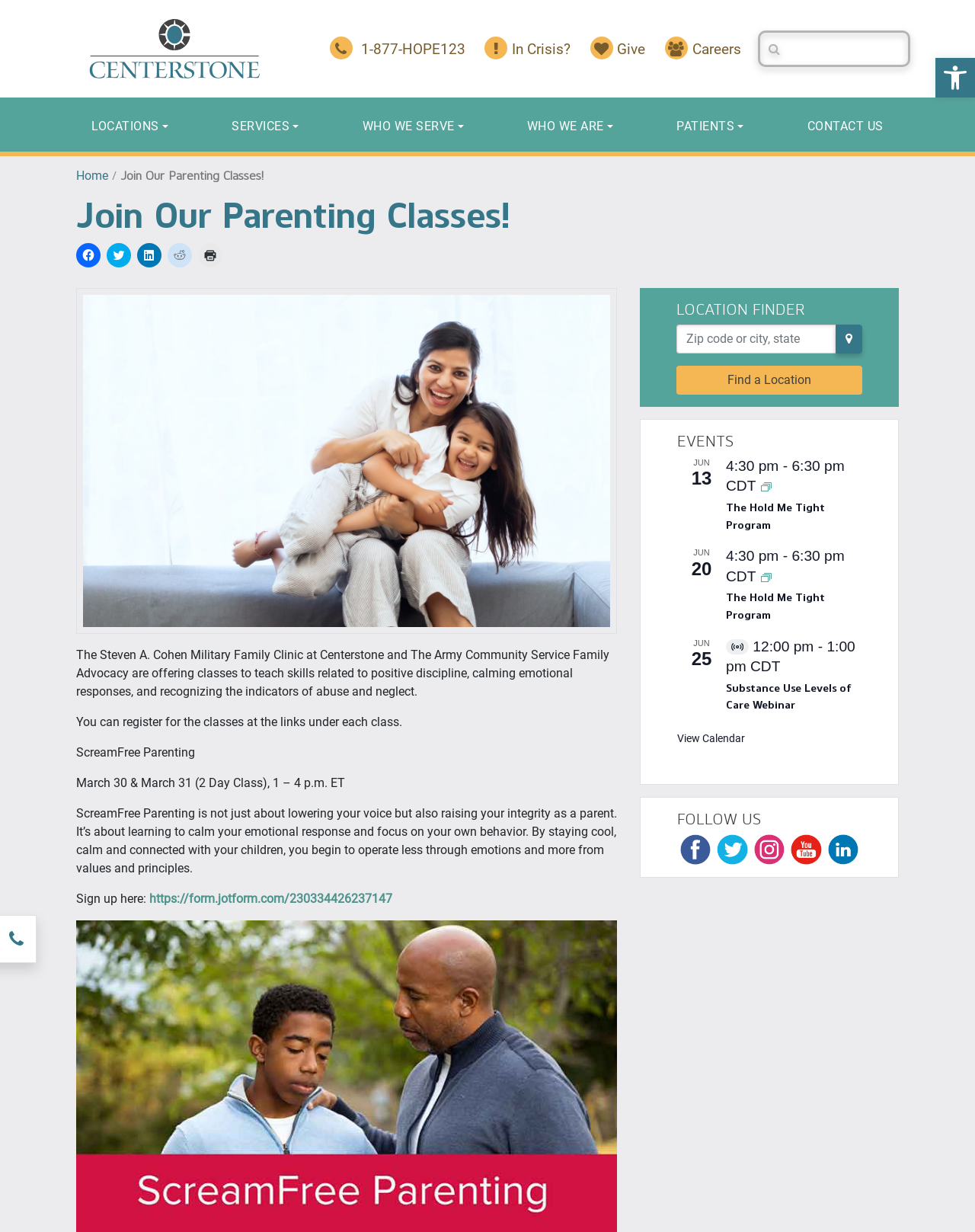Given the description of the UI element: "1-877-HOPE123", predict the bounding box coordinates in the form of [left, top, right, bottom], with each value being a float between 0 and 1.

[0.336, 0.025, 0.48, 0.054]